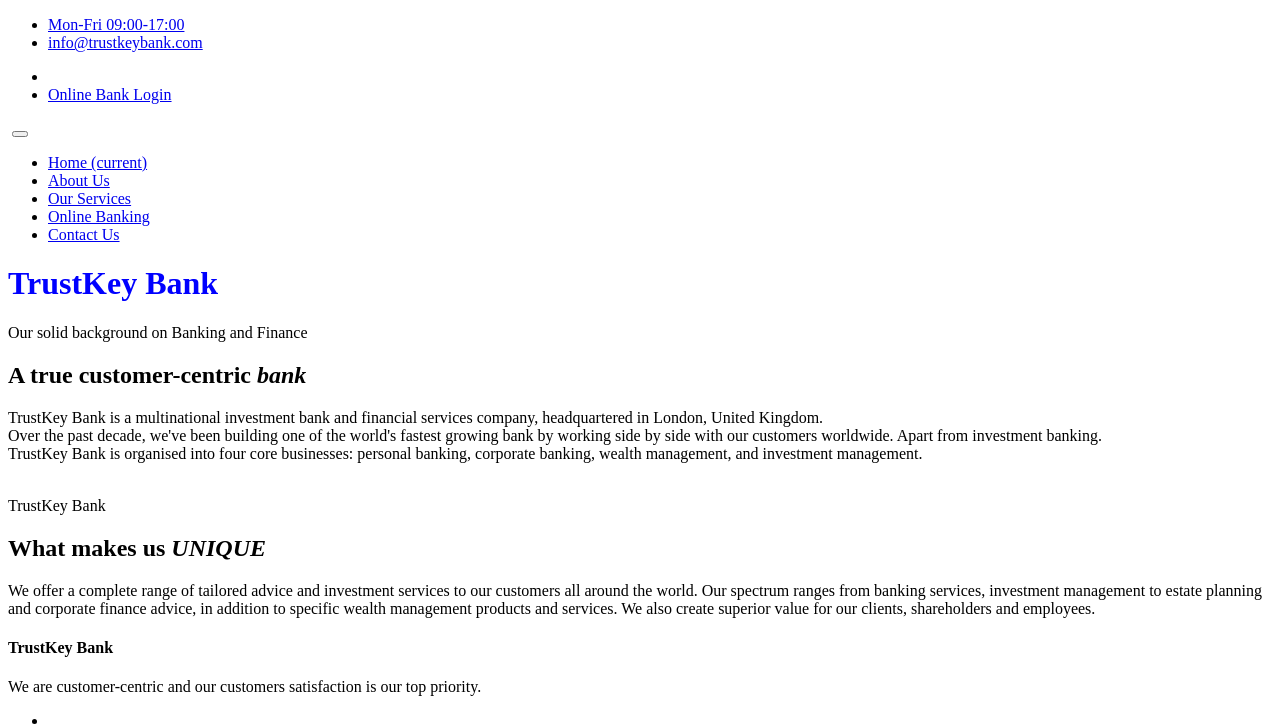Please give a short response to the question using one word or a phrase:
What is the bank's working hours?

Mon-Fri 09:00-17:00